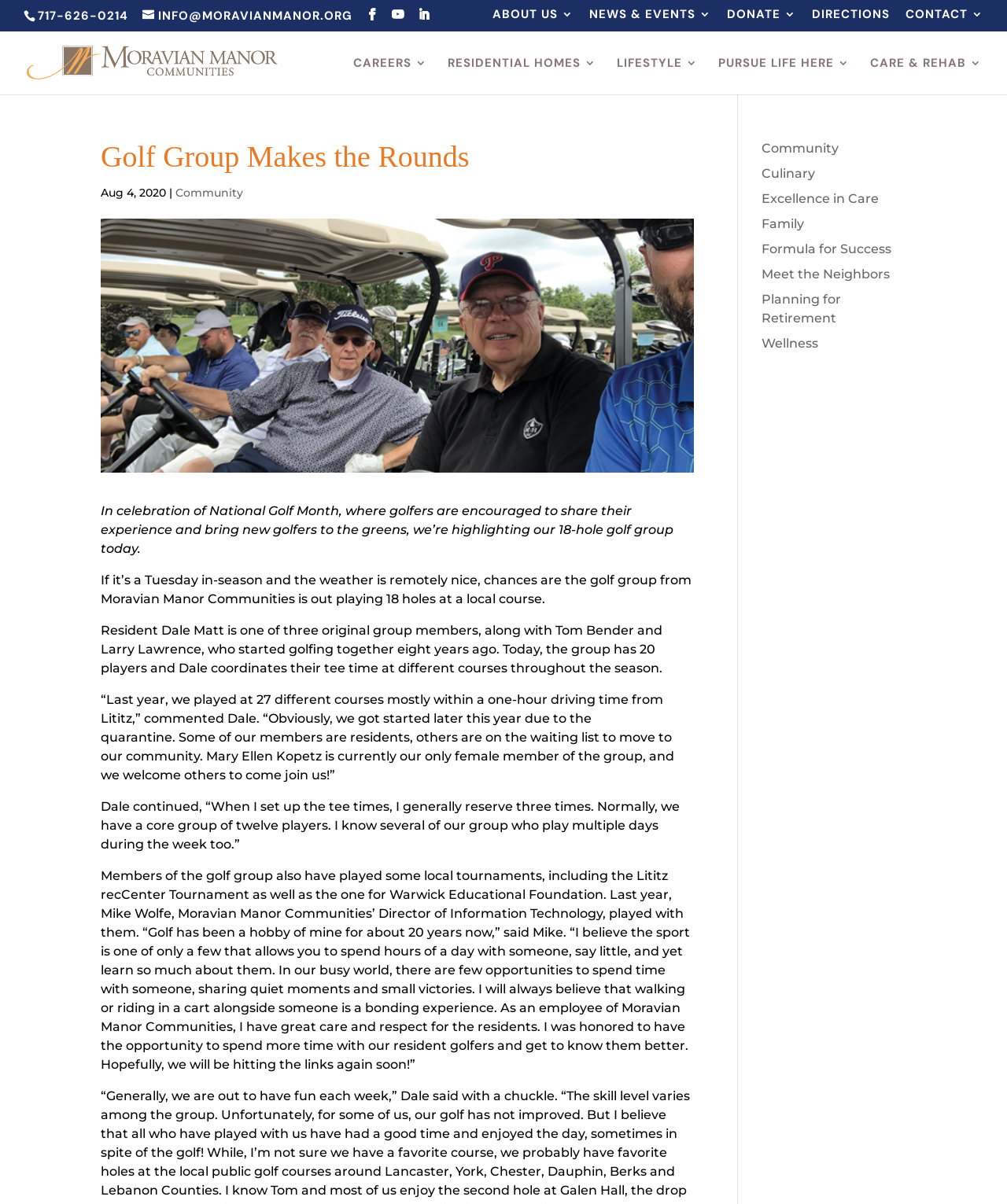What is the phone number displayed on the webpage?
Please give a detailed and elaborate answer to the question.

I looked for the phone number on the webpage and found it displayed as '717-626-0214'.